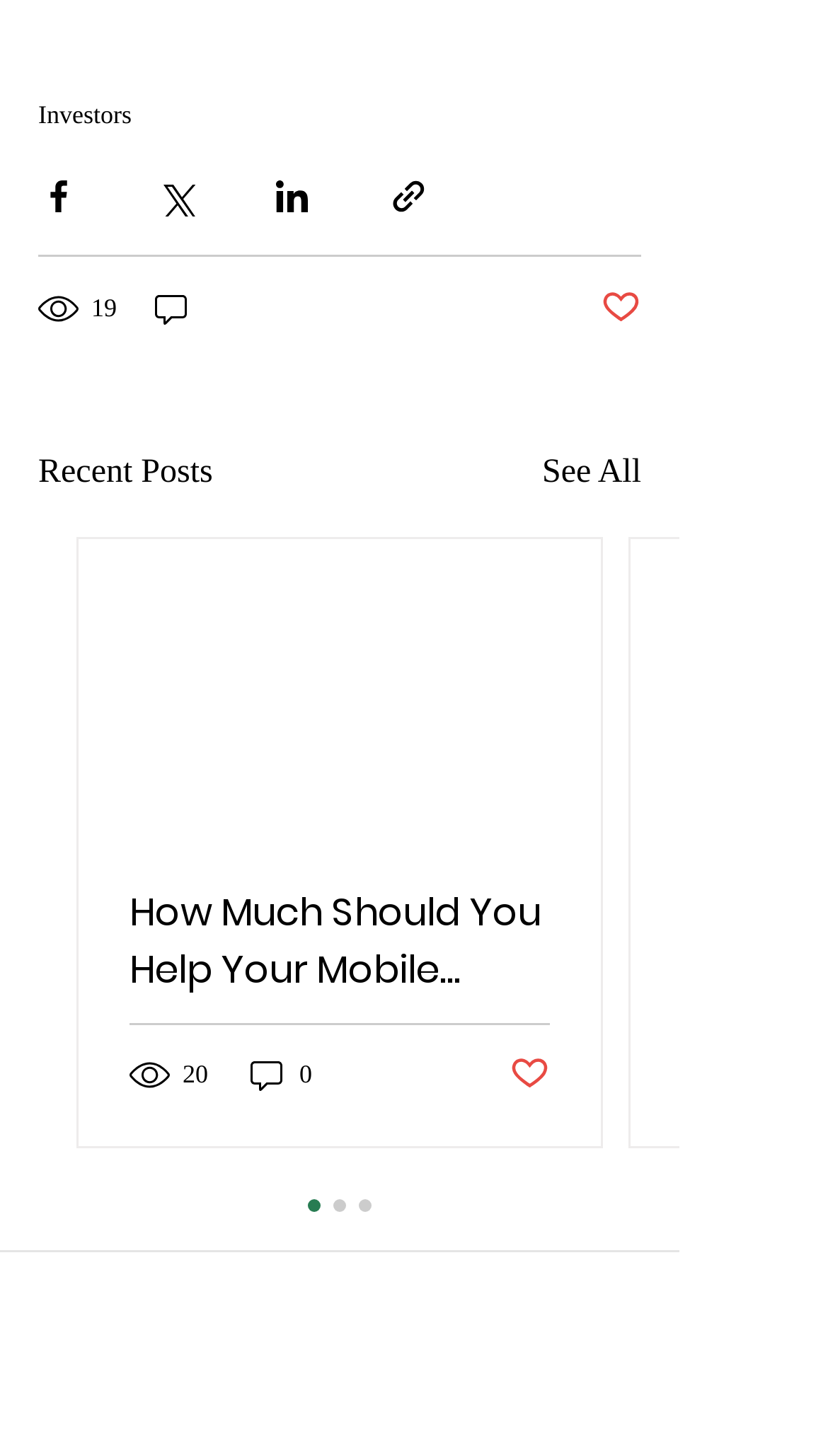Using the description "Investors", predict the bounding box of the relevant HTML element.

[0.046, 0.068, 0.159, 0.088]